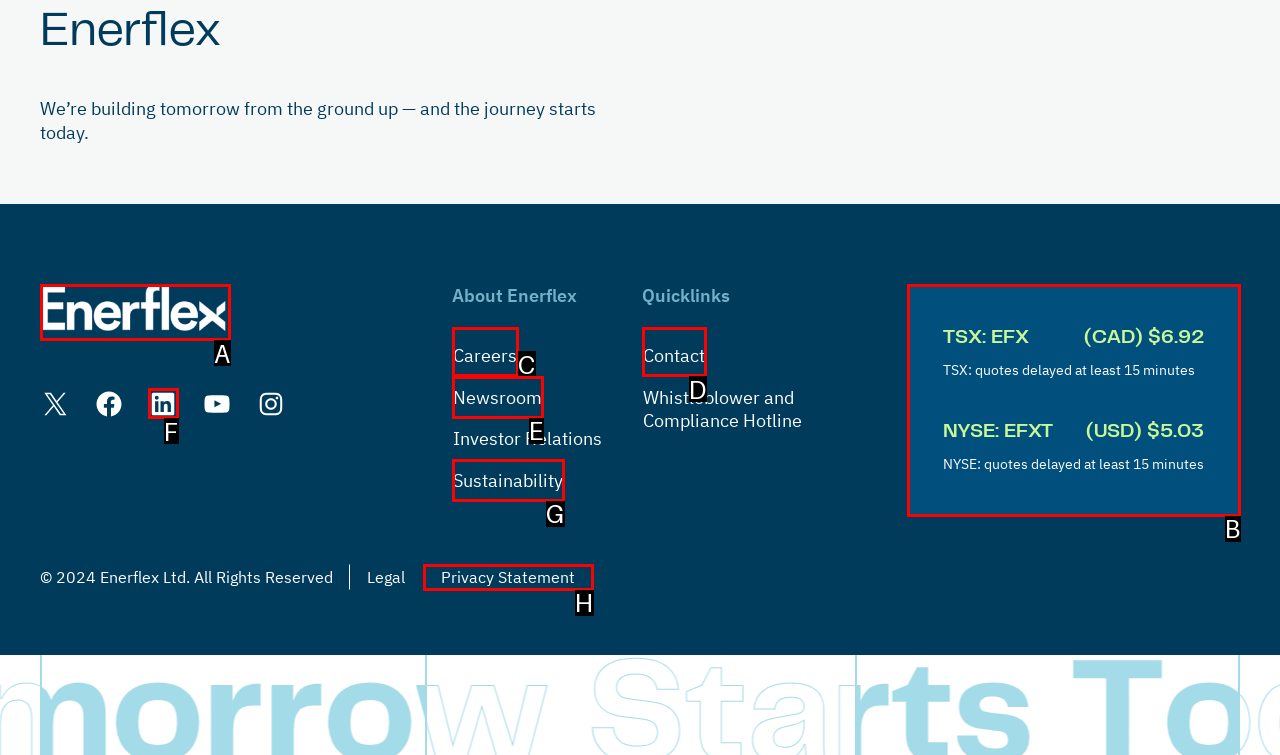Identify the HTML element that corresponds to the description: July 2023 Provide the letter of the correct option directly.

None